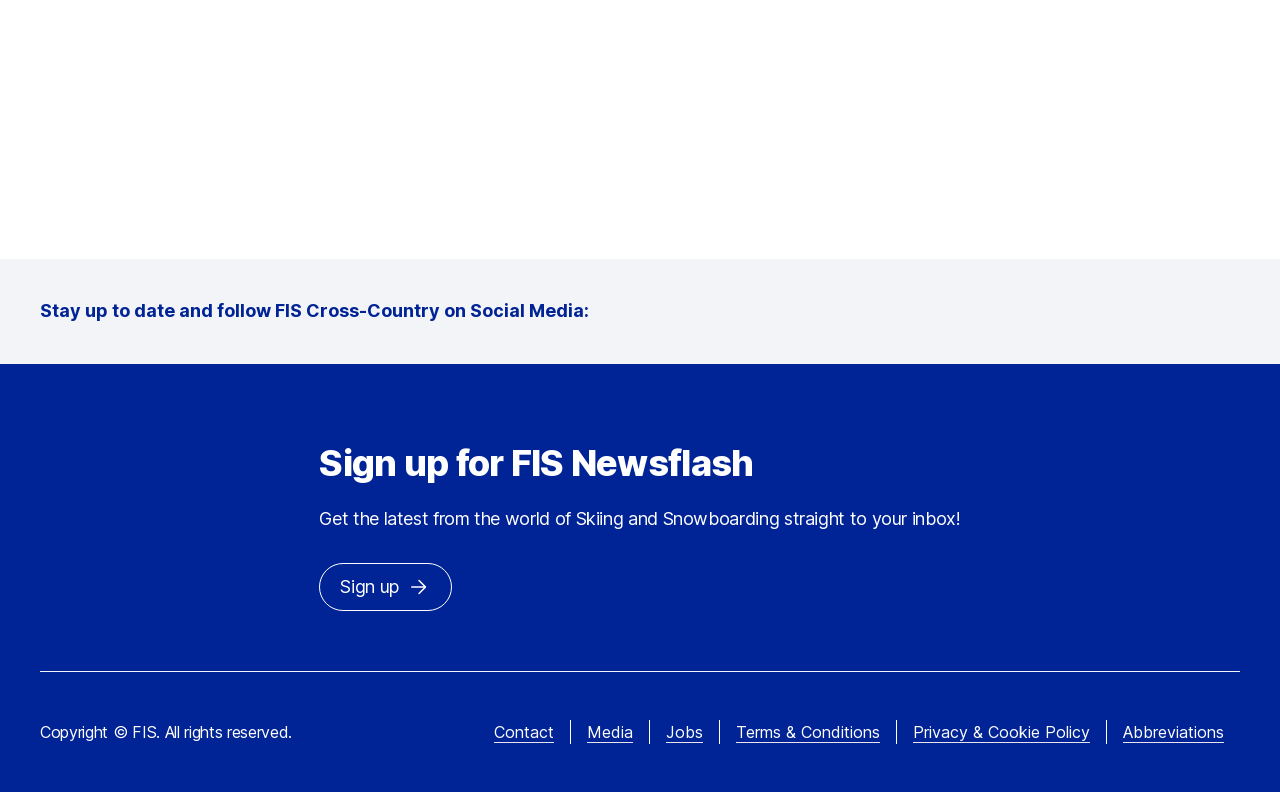What social media platforms are listed?
Please analyze the image and answer the question with as much detail as possible.

I determined the answer by looking at the links and images under the heading 'Stay up to date and follow FIS Cross-Country on Social Media:' which lists the social media platforms.